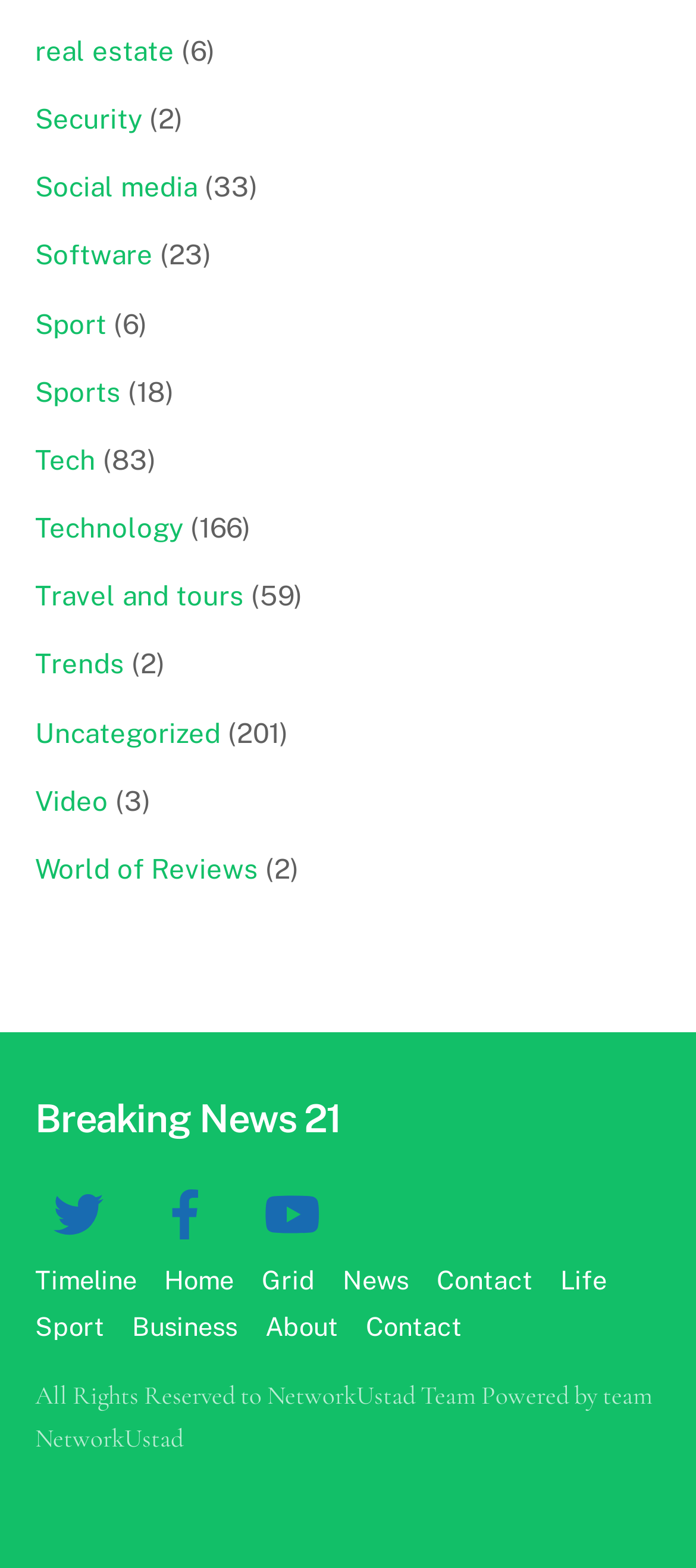How many social media links are present at the bottom of the webpage?
Please provide a detailed answer to the question.

There are three social media links present at the bottom of the webpage, which are 'Twitter', 'Facebook', and 'YouTube'. These links are located within the bounding box coordinates of [0.05, 0.763, 0.191, 0.782], [0.204, 0.763, 0.345, 0.782], and [0.358, 0.763, 0.499, 0.782] respectively.